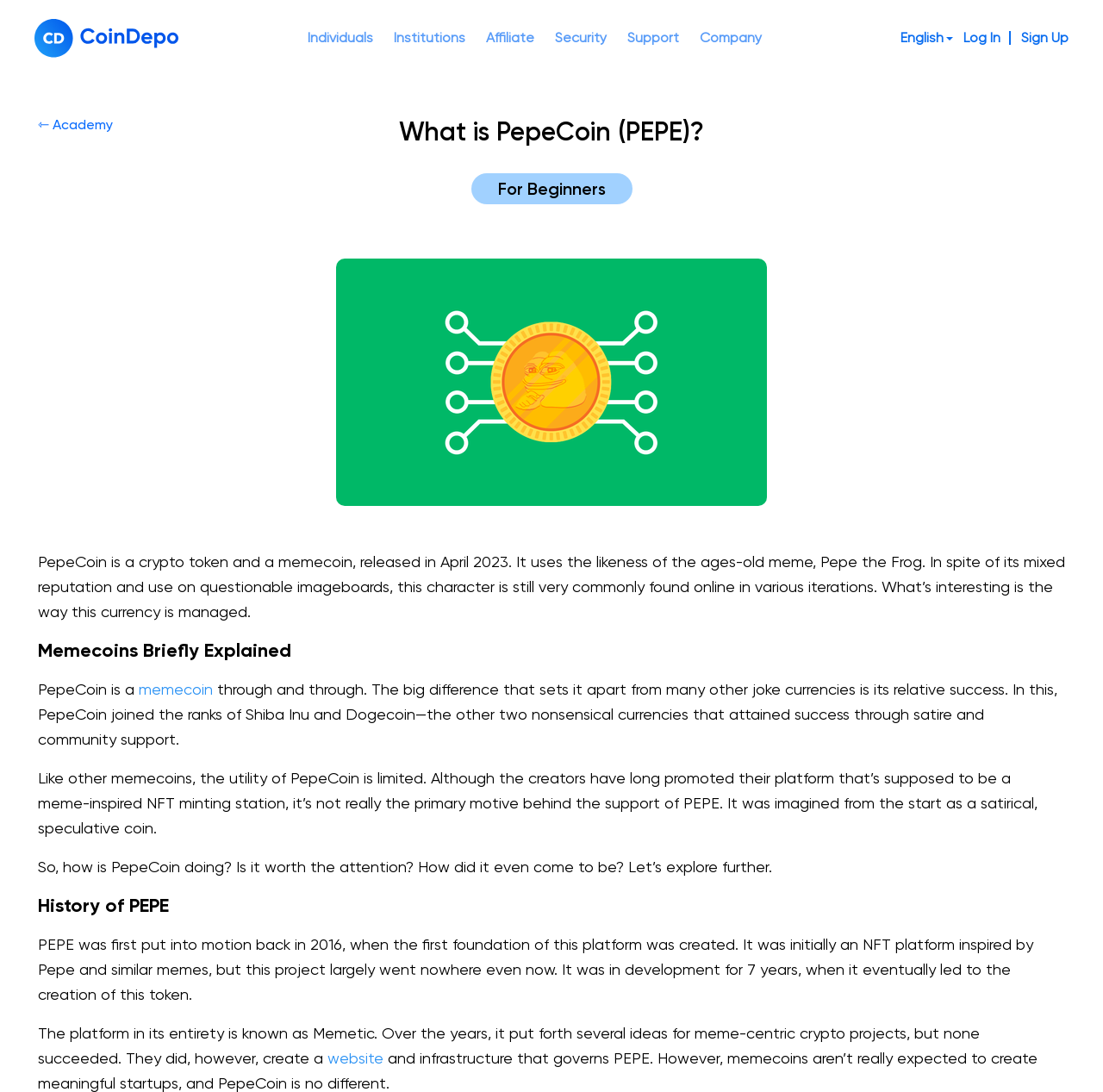Please find the bounding box coordinates of the element's region to be clicked to carry out this instruction: "Log in to the account".

[0.873, 0.018, 0.907, 0.051]